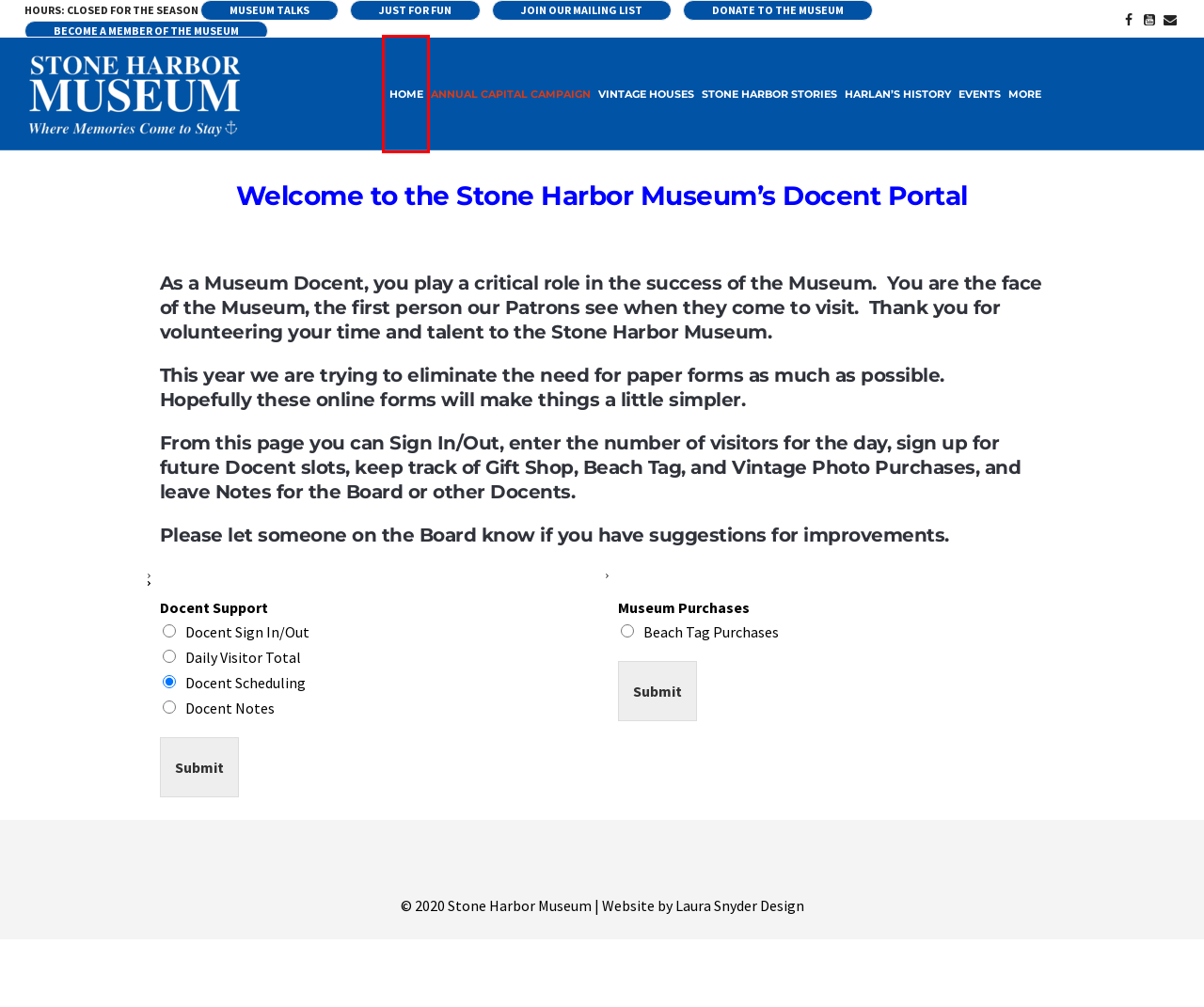Given a screenshot of a webpage with a red bounding box, please pick the webpage description that best fits the new webpage after clicking the element inside the bounding box. Here are the candidates:
A. Events Calendar – Stone Harbor Museum
B. Stone Harbor Stories – Stone Harbor Museum
C. Harlan’s History – Stone Harbor Museum
D. Stone Harbor Museum – Where Memories Come to Stay
E. Museum Talks – Current – Stone Harbor Museum
F. Just for Fun – Stone Harbor Museum
G. Join our Mailing List – Stone Harbor Museum
H. Become a Member – 2023 – Stone Harbor Museum

D